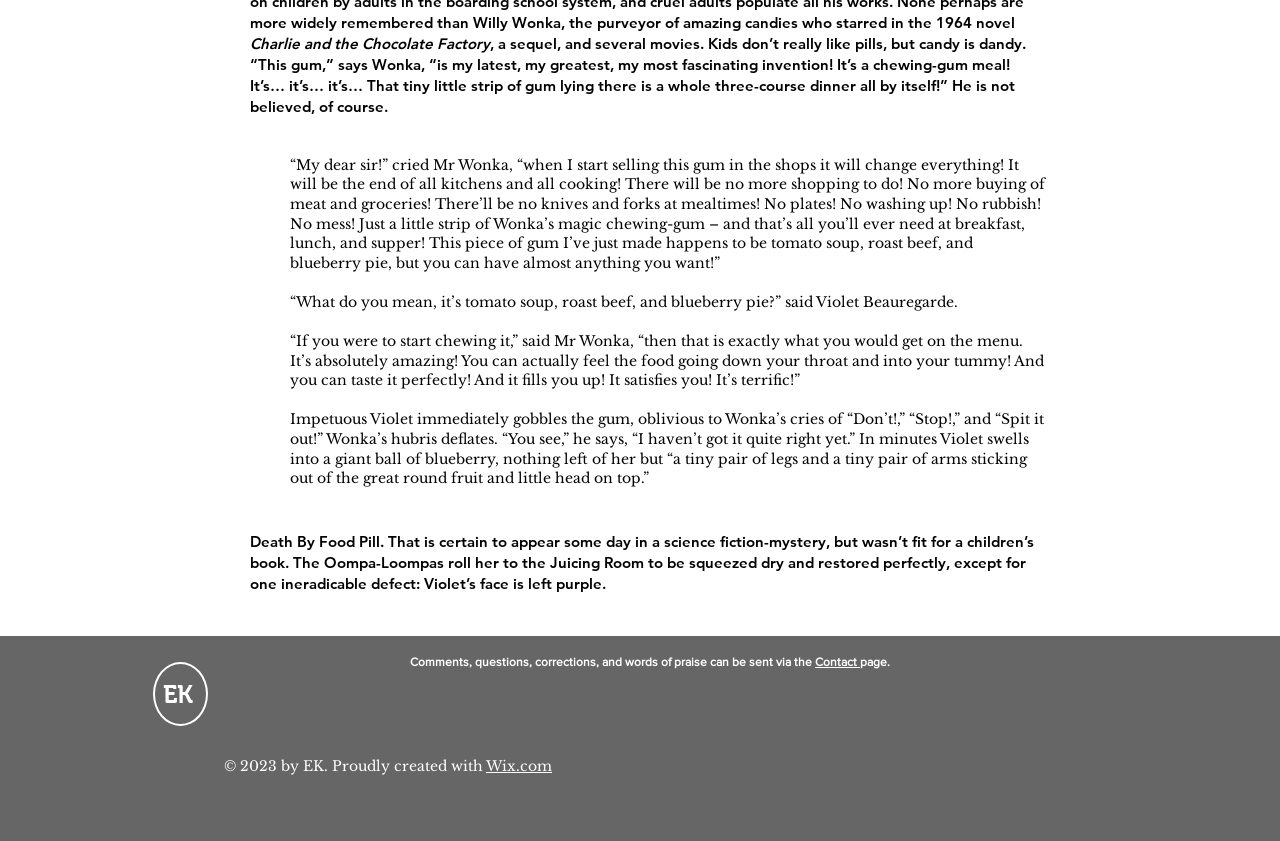What is the name of the book being described?
Give a one-word or short-phrase answer derived from the screenshot.

Charlie and the Chocolate Factory